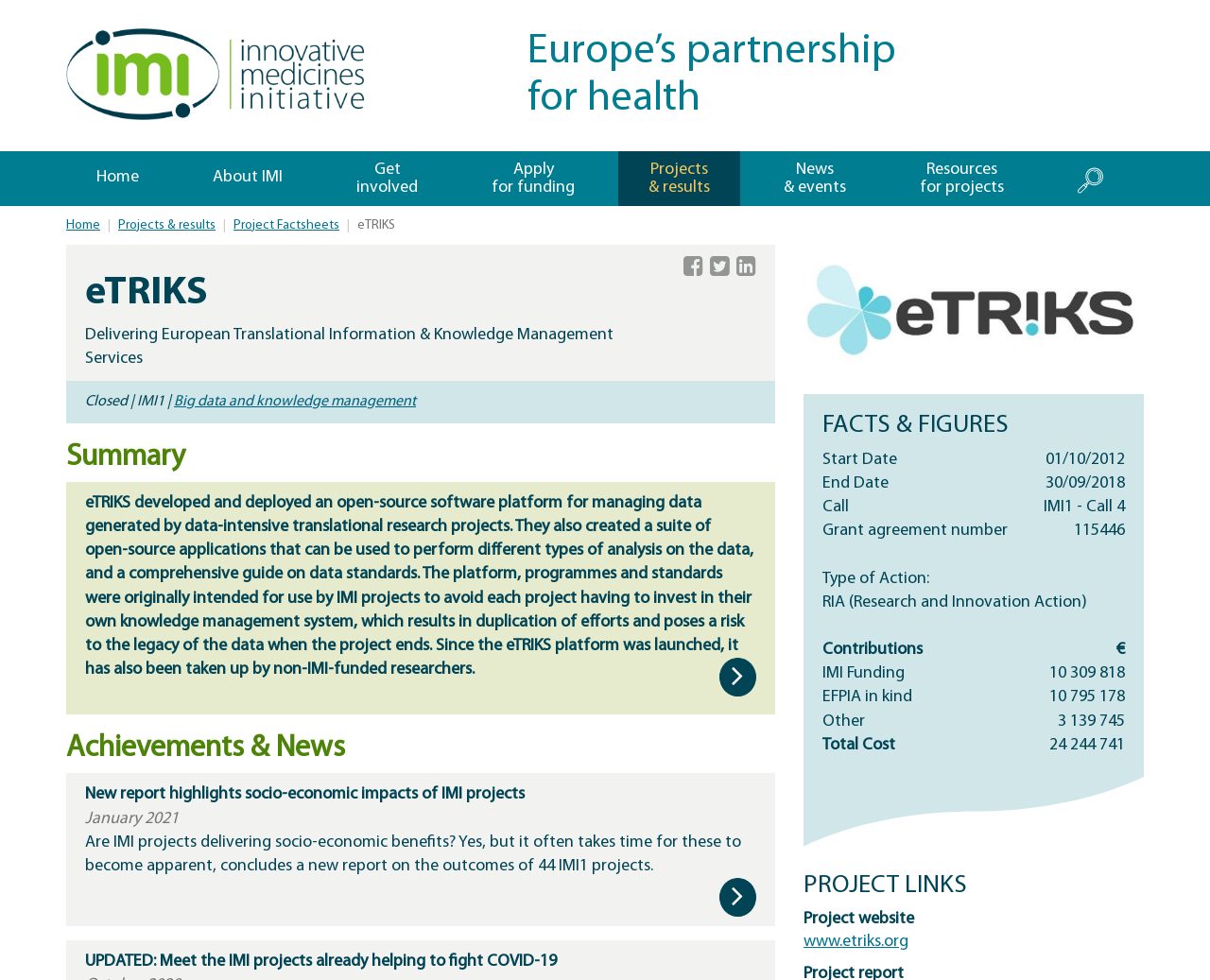Could you locate the bounding box coordinates for the section that should be clicked to accomplish this task: "Learn more about the project achievements and news".

[0.055, 0.749, 0.641, 0.78]